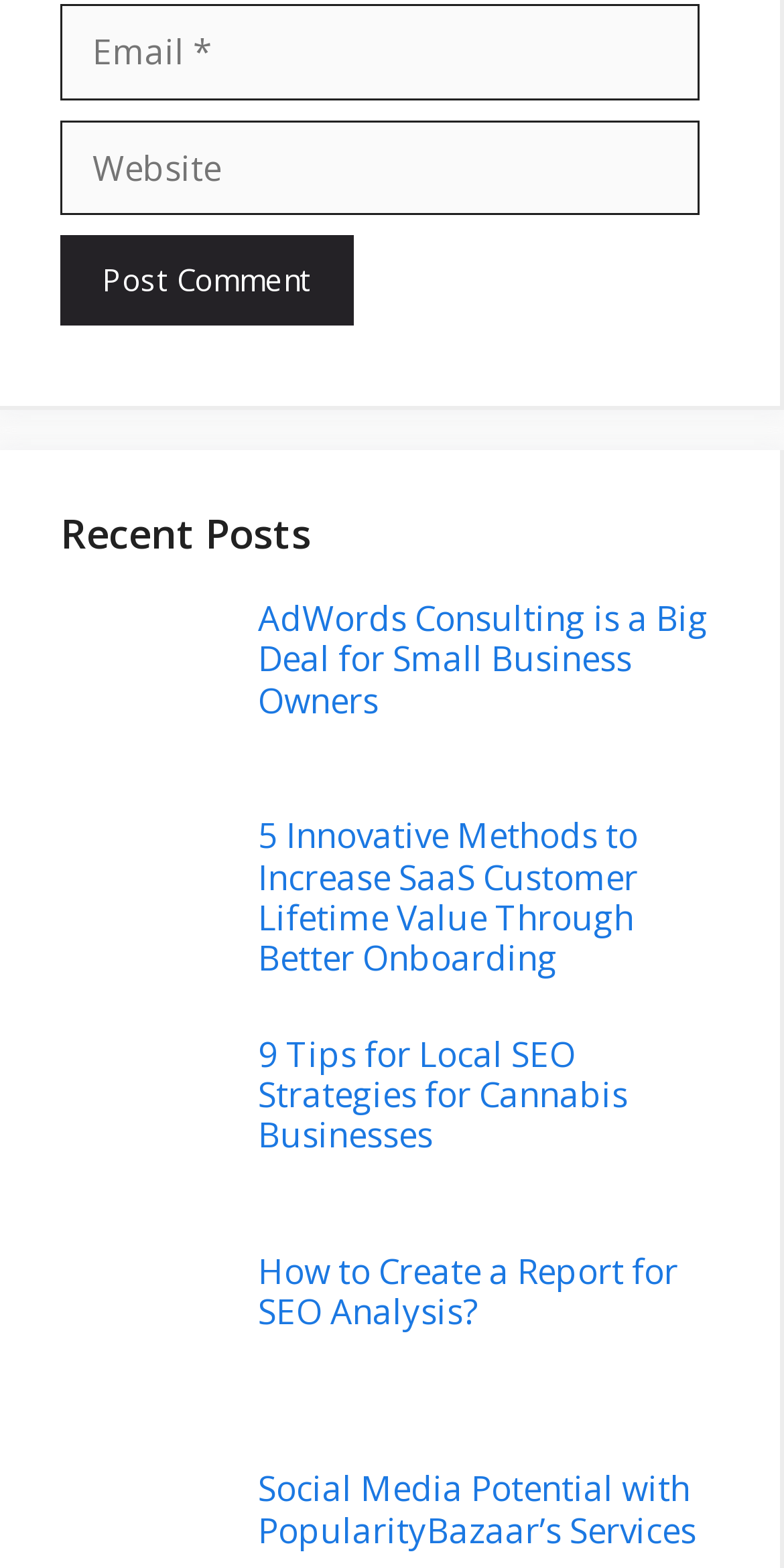Use the details in the image to answer the question thoroughly: 
Can users comment on the posts?

There is a 'Post Comment' button at the top of the webpage, indicating that users can comment on the posts.